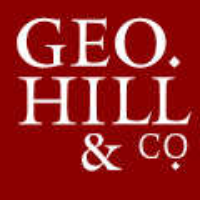What type of products is the company known for?
Please provide a single word or phrase as your answer based on the image.

quality products